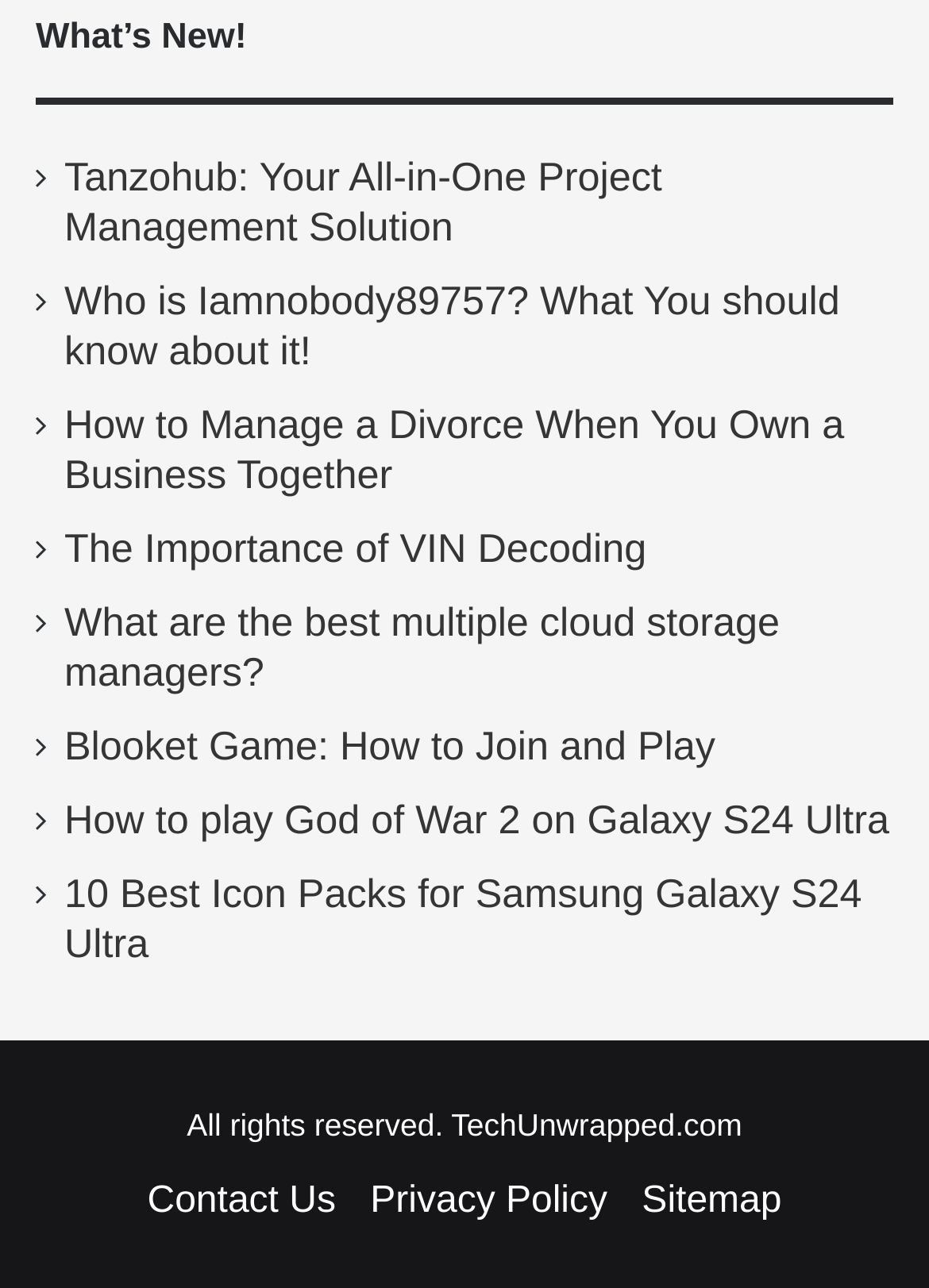How many links are in the footer?
Look at the image and respond with a single word or a short phrase.

3